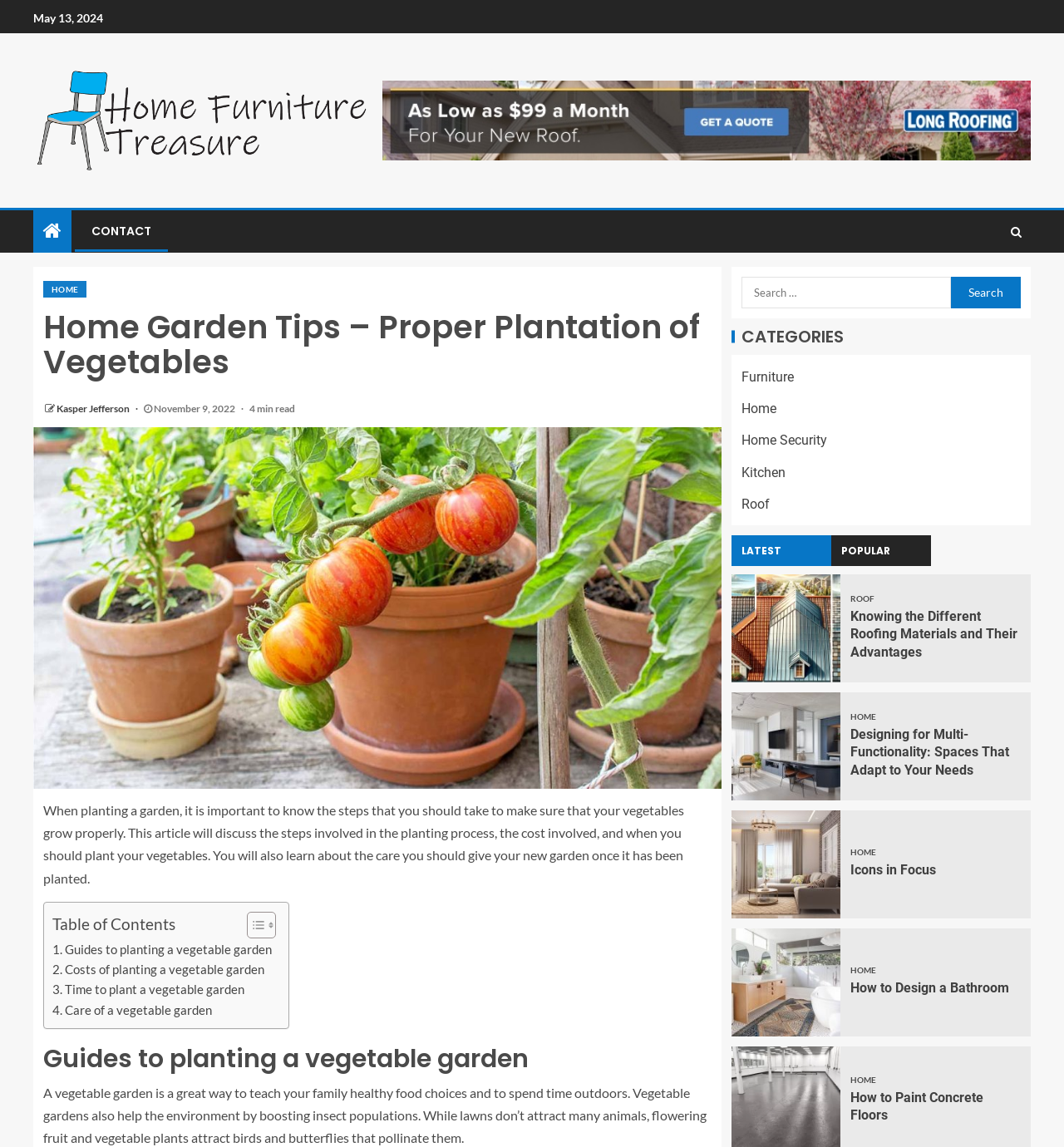Describe all the significant parts and information present on the webpage.

This webpage is about home garden tips, specifically focusing on proper plantation of vegetables. At the top, there is a date "May 13, 2024" and a link to "Home Furniture Treasure" with an accompanying image. Below this, there are several links, including "CONTACT" and a search bar with a "Search" button.

The main content of the page is an article with a heading "Home Garden Tips – Proper Plantation of Vegetables" and a subheading "When planting a garden, it is important to know the steps that you should take to make sure that your vegetables grow properly." The article discusses the steps involved in the planting process, the cost involved, and when to plant vegetables, as well as the care required for a new garden.

On the left side of the article, there is a table of contents with links to different sections of the article, including "Guides to planting a vegetable garden", "Costs of planting a vegetable garden", "Time to plant a vegetable garden", and "Care of a vegetable garden". Below the table of contents, there is a section titled "Guides to planting a vegetable garden" with a paragraph of text.

On the right side of the page, there are several categories, including "Furniture", "Home", "Home Security", "Kitchen", and "Roof", as well as a tab list with options for "LATEST" and "POPULAR" articles. Below this, there are several links to different articles, including "Knowing the Different Roofing Materials and Their Advantages", "Designing for Multi-Functionality: Spaces That Adapt to Your Needs", "Icons in Focus", "How to Design a Bathroom", and "How to Paint Concrete Floors".